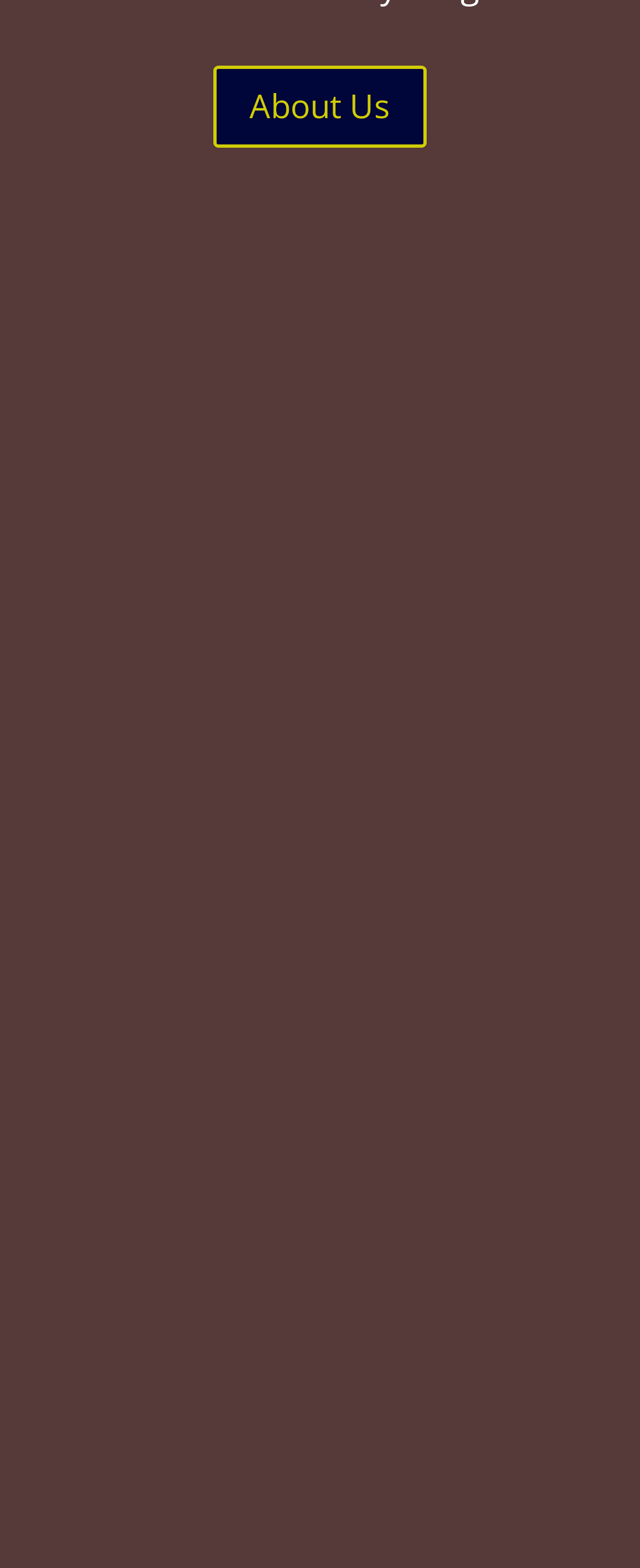What is the shape of the image inside the second link?
Please ensure your answer is as detailed and informative as possible.

The second link contains an image with a bounding box coordinate of [0.113, 0.163, 0.887, 0.387]. The OCR text of this image is '', which suggests that it is an icon. The bounding box coordinate also indicates that the image is relatively small, further supporting the idea that it is an icon.